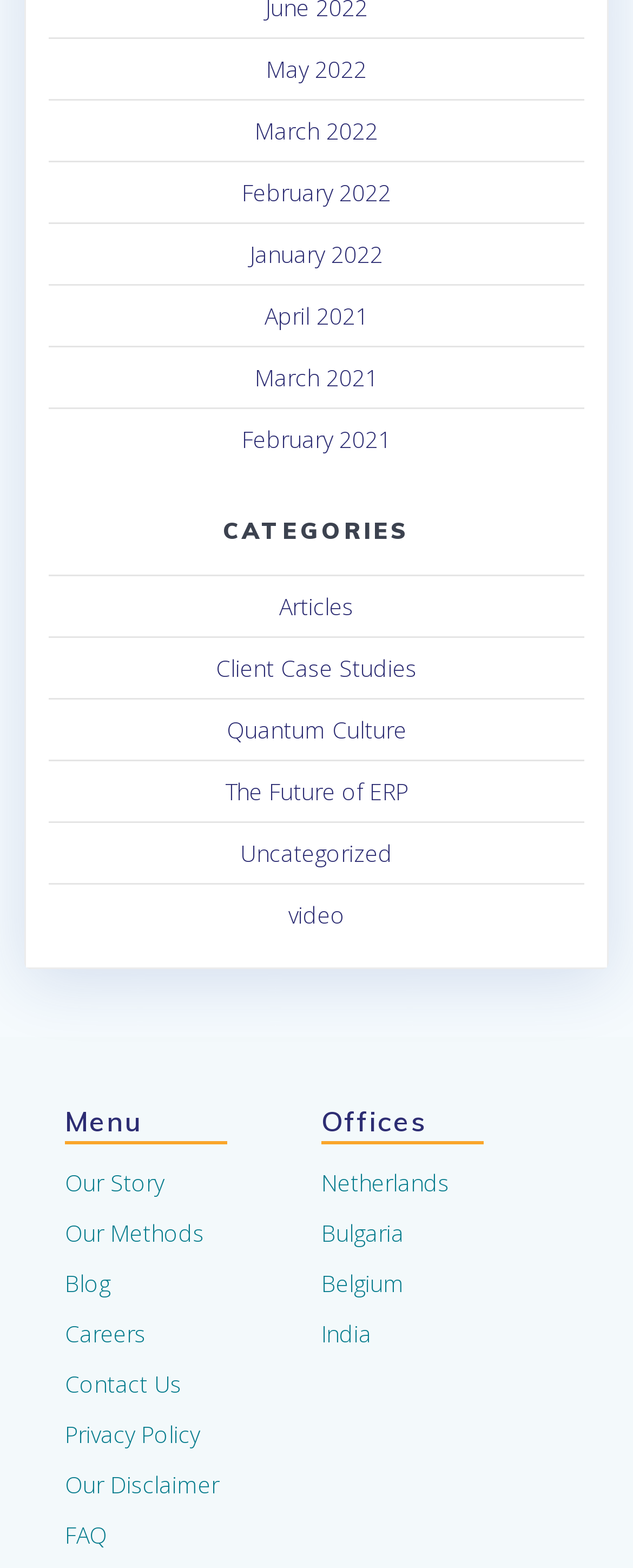Please examine the image and answer the question with a detailed explanation:
What are the office locations listed on the webpage?

I found a heading element with the text 'Offices' and several link elements below it, which suggests that these links are office locations. The office locations listed are Netherlands, Bulgaria, Belgium, and India.